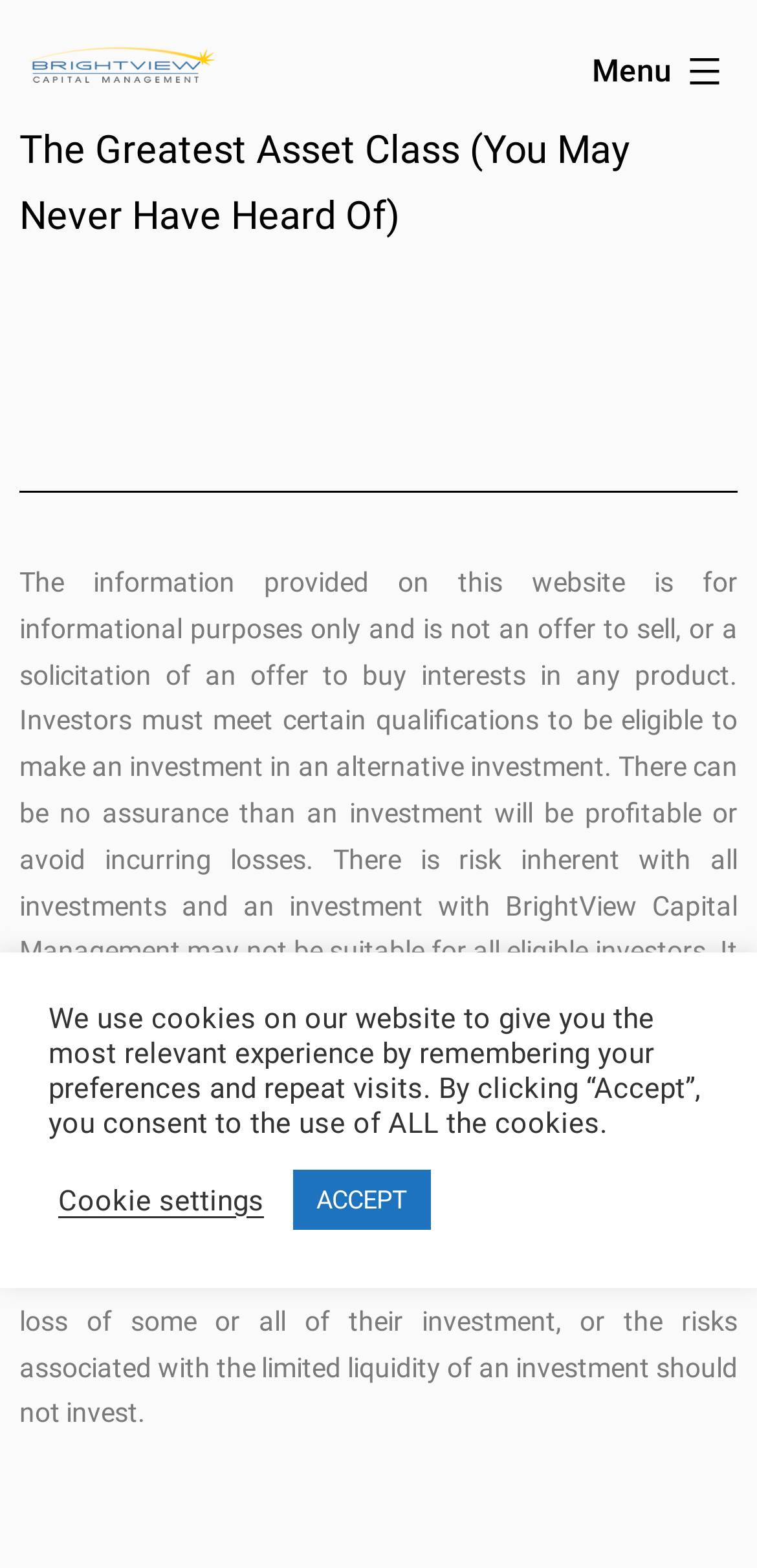Please reply with a single word or brief phrase to the question: 
What is the purpose of the website?

Informational purposes only